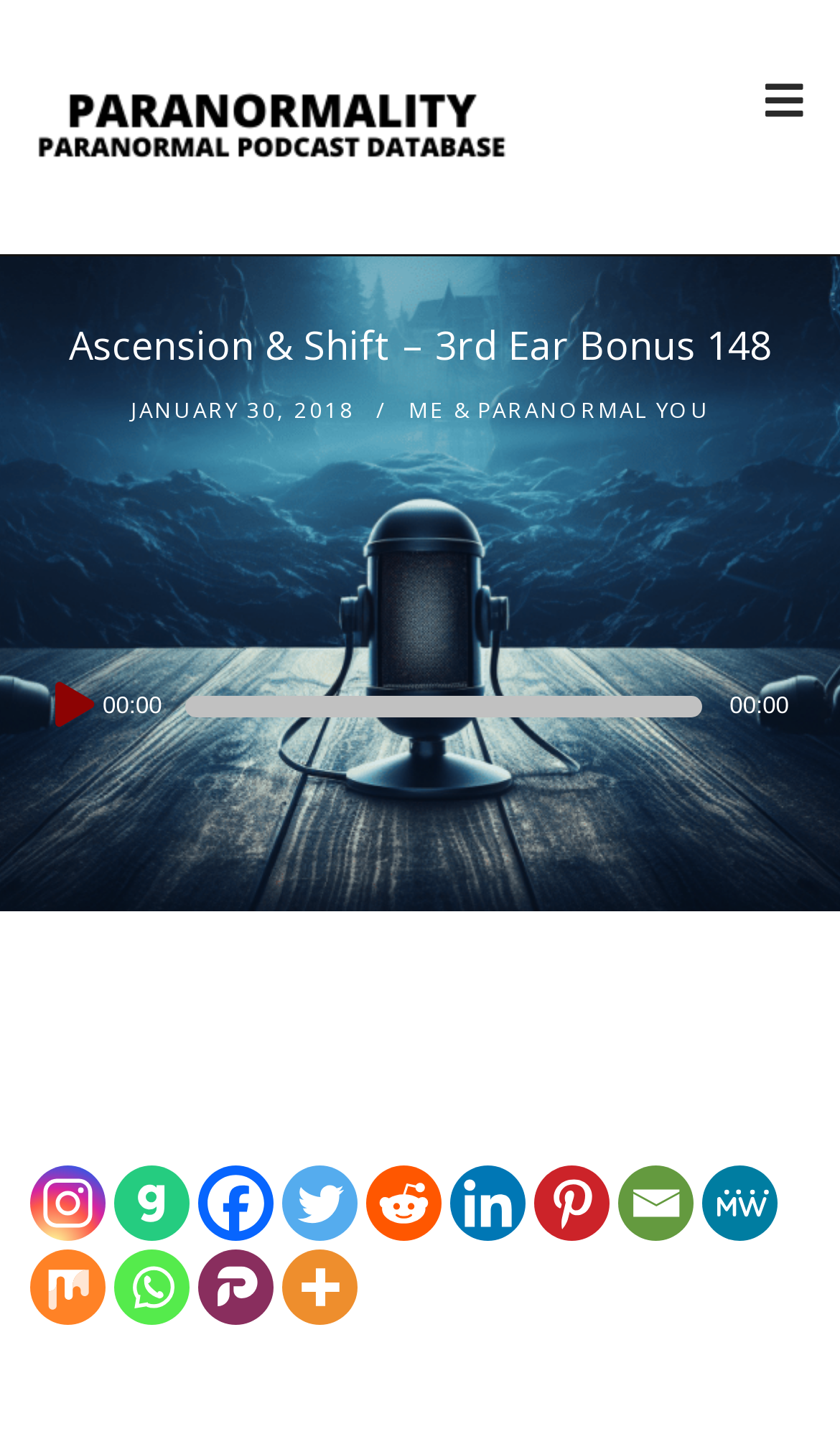Identify the bounding box coordinates of the clickable section necessary to follow the following instruction: "Click Me & Paranormal You". The coordinates should be presented as four float numbers from 0 to 1, i.e., [left, top, right, bottom].

[0.486, 0.275, 0.845, 0.296]